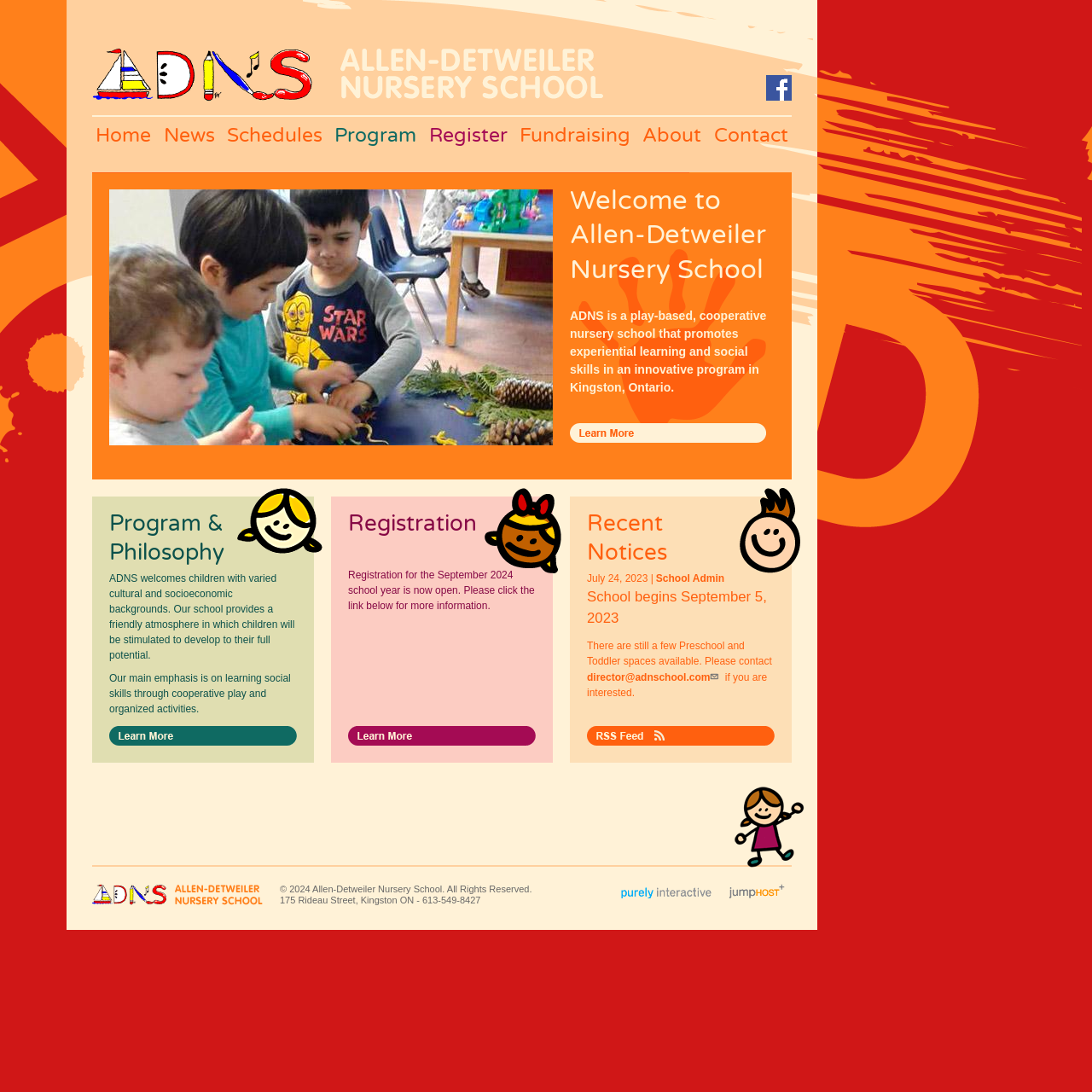Determine the bounding box coordinates of the region I should click to achieve the following instruction: "Learn more about the nursery school". Ensure the bounding box coordinates are four float numbers between 0 and 1, i.e., [left, top, right, bottom].

[0.522, 0.389, 0.702, 0.401]